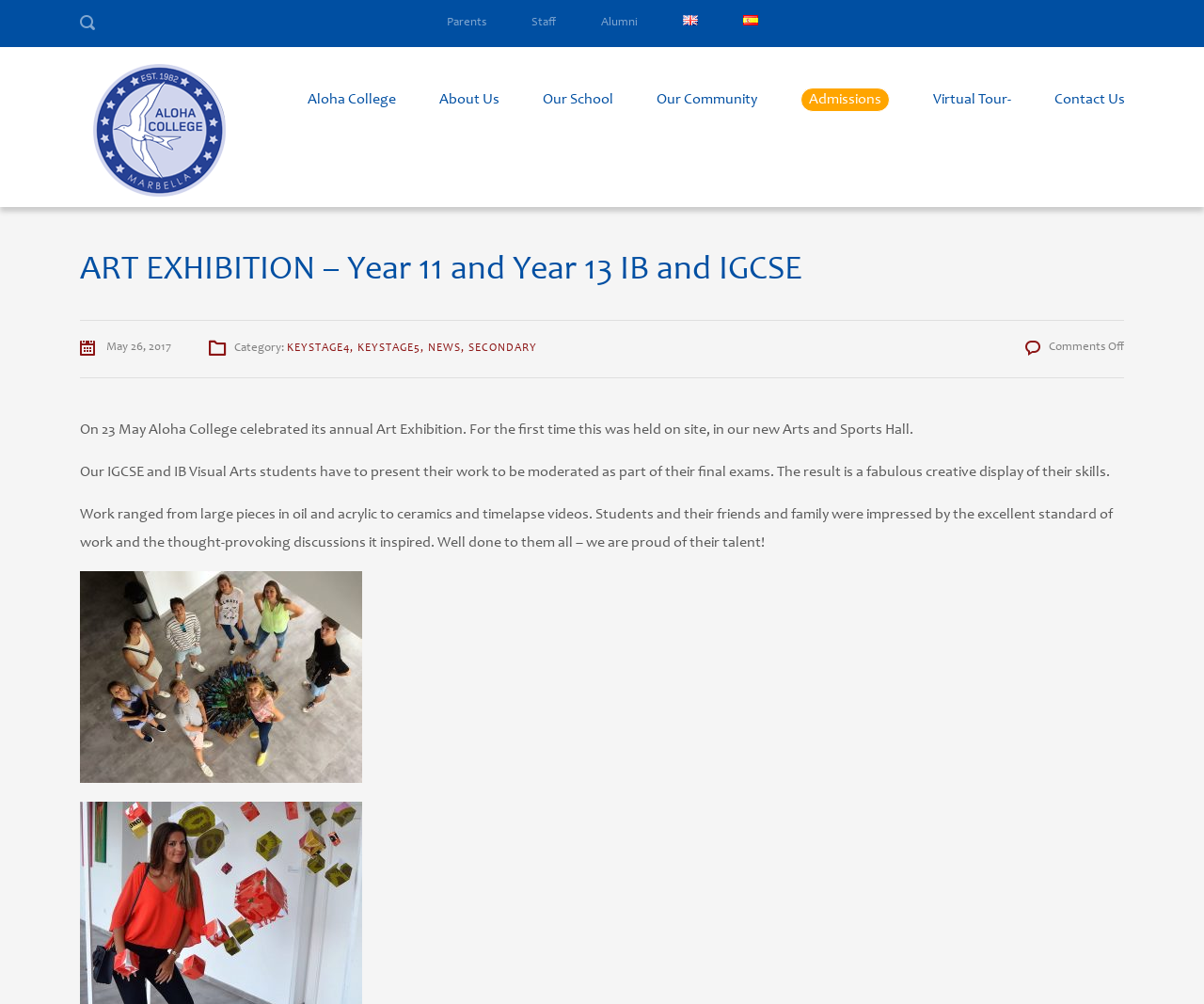Locate the bounding box coordinates of the area to click to fulfill this instruction: "Search for something". The bounding box should be presented as four float numbers between 0 and 1, in the order [left, top, right, bottom].

None